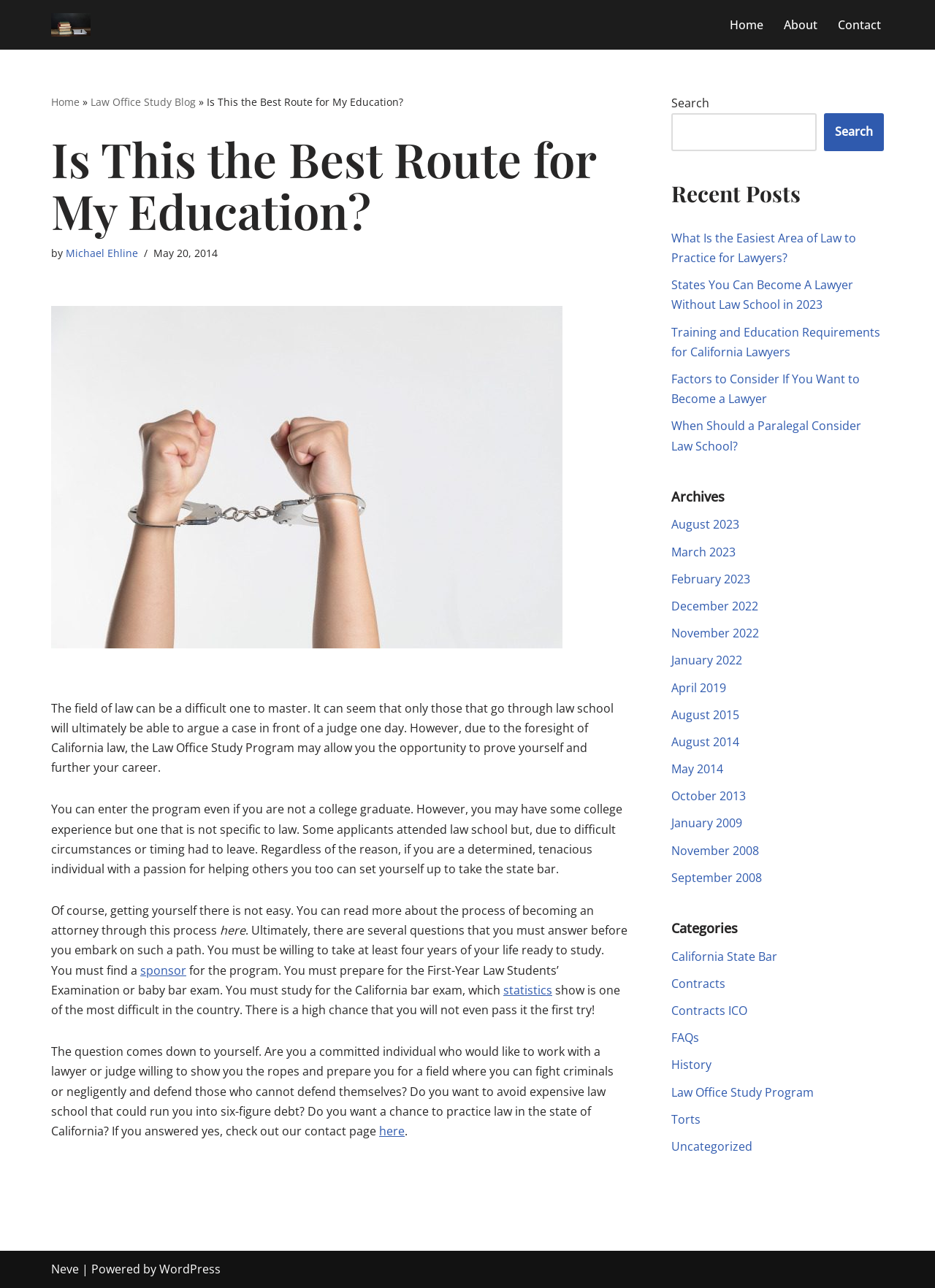Determine the bounding box coordinates for the element that should be clicked to follow this instruction: "Search for something". The coordinates should be given as four float numbers between 0 and 1, in the format [left, top, right, bottom].

[0.718, 0.088, 0.873, 0.117]